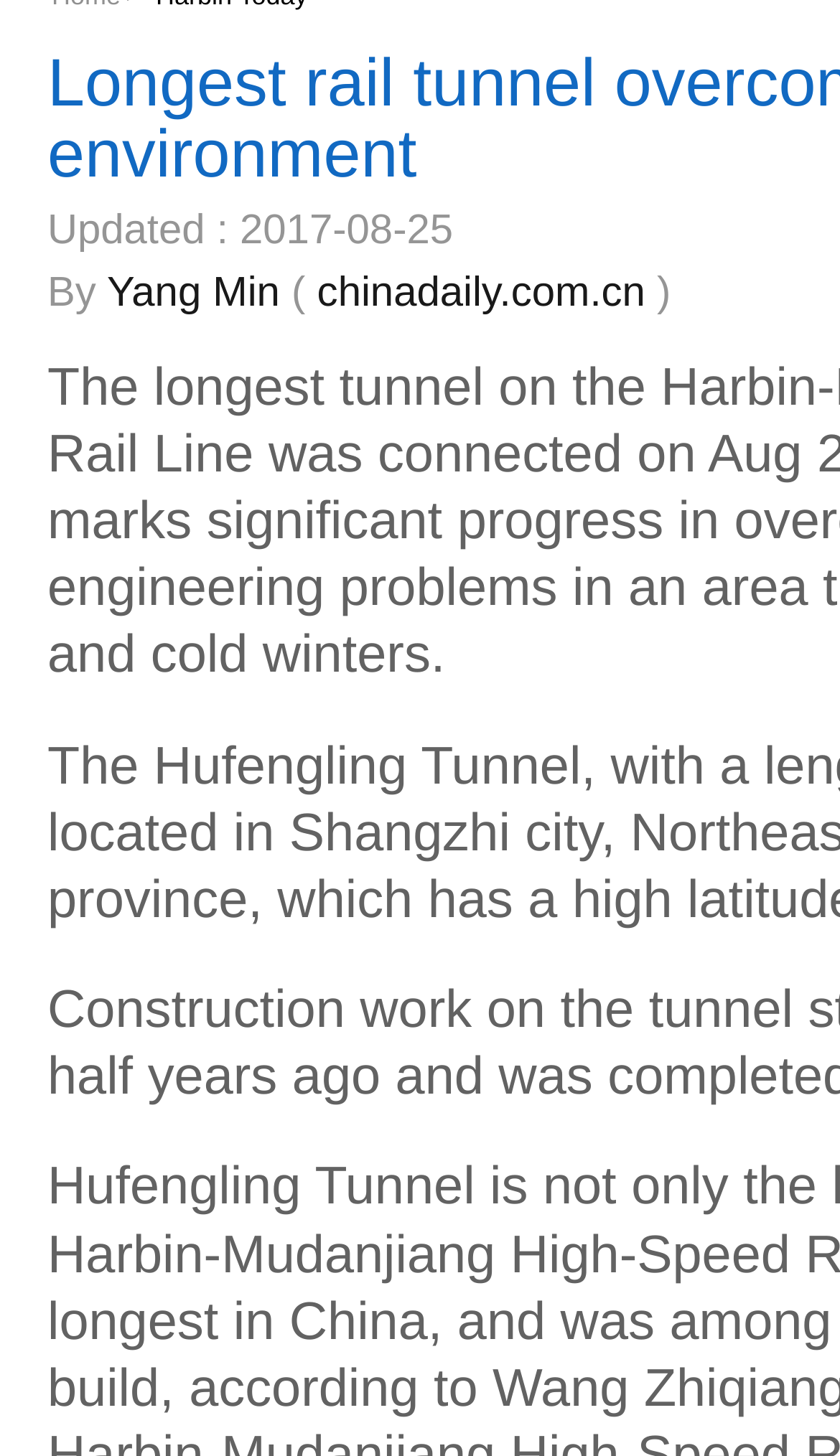Highlight the bounding box of the UI element that corresponds to this description: "chinadaily.com.cn".

[0.377, 0.184, 0.768, 0.217]